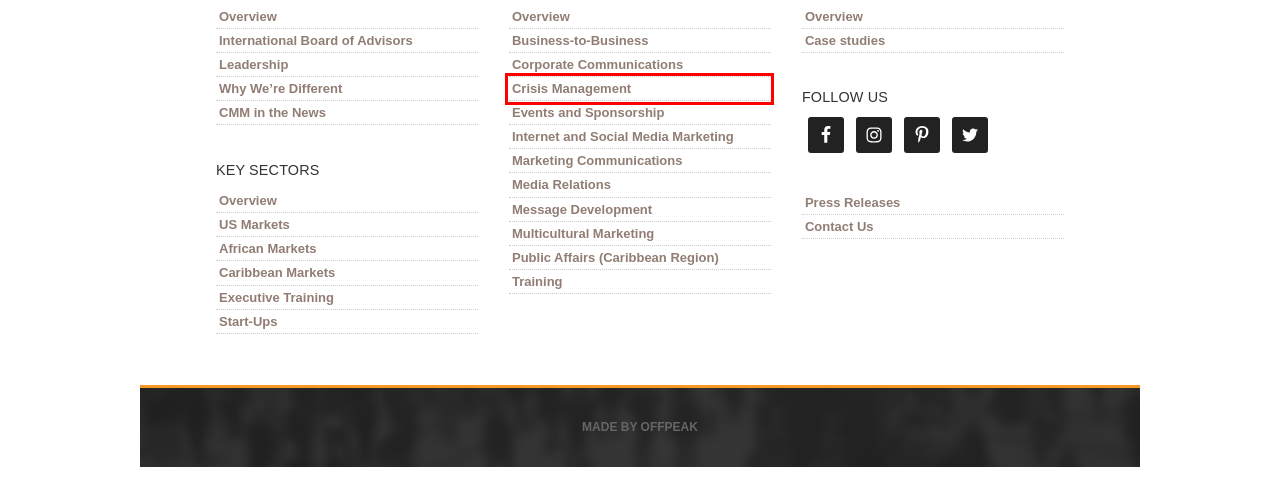Inspect the provided webpage screenshot, concentrating on the element within the red bounding box. Select the description that best represents the new webpage after you click the highlighted element. Here are the candidates:
A. Training | C. Moore Media
B. African Markets | C. Moore Media
C. Corporate Communications | C. Moore Media
D. Media Relations | C. Moore Media
E. Leadership | C. Moore Media
F. Executive Training | C. Moore Media
G. International Board of Advisors | C. Moore Media
H. Crisis Management | C. Moore Media

H